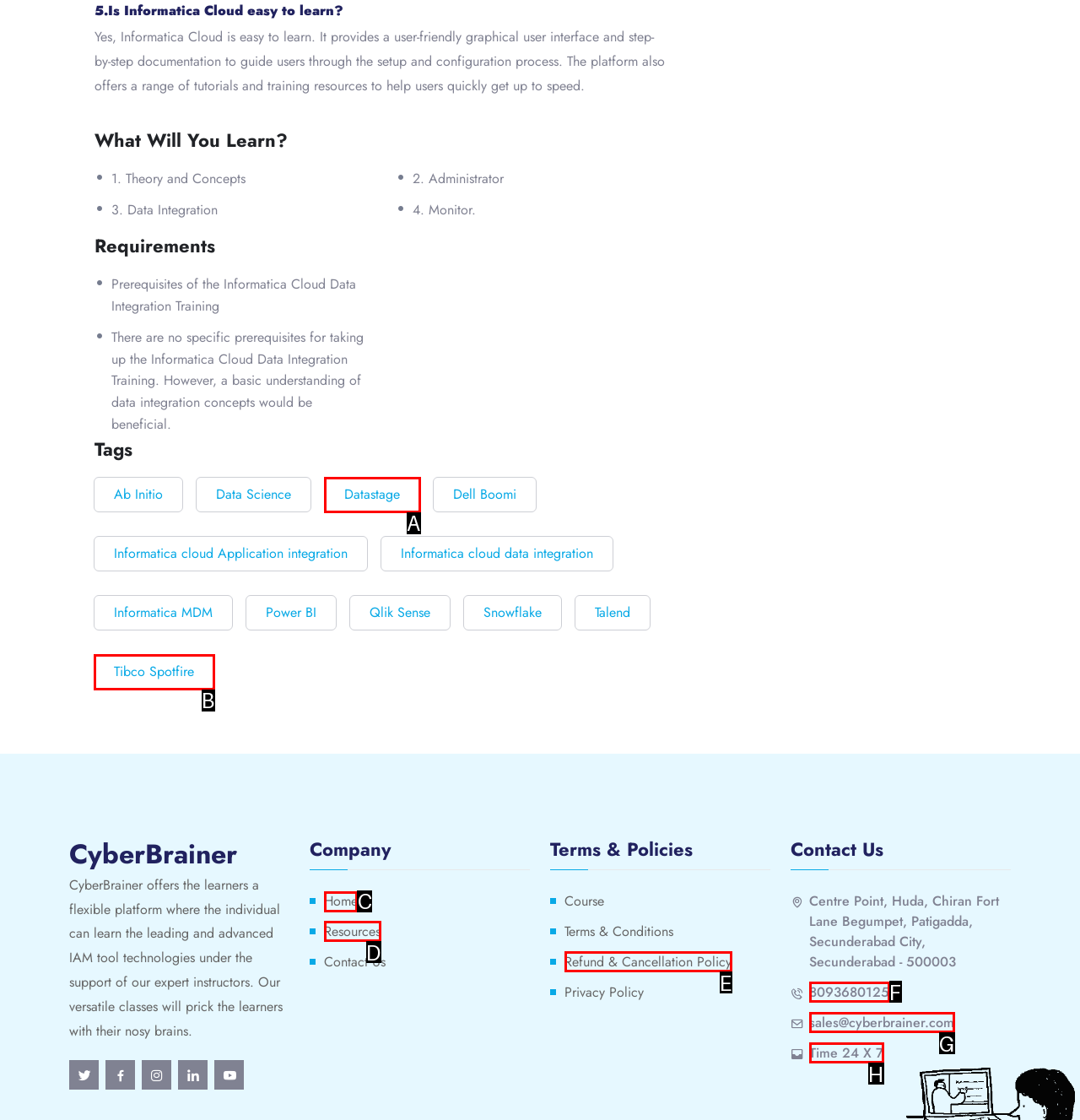Given the task: Click on the 'Home' link, indicate which boxed UI element should be clicked. Provide your answer using the letter associated with the correct choice.

C